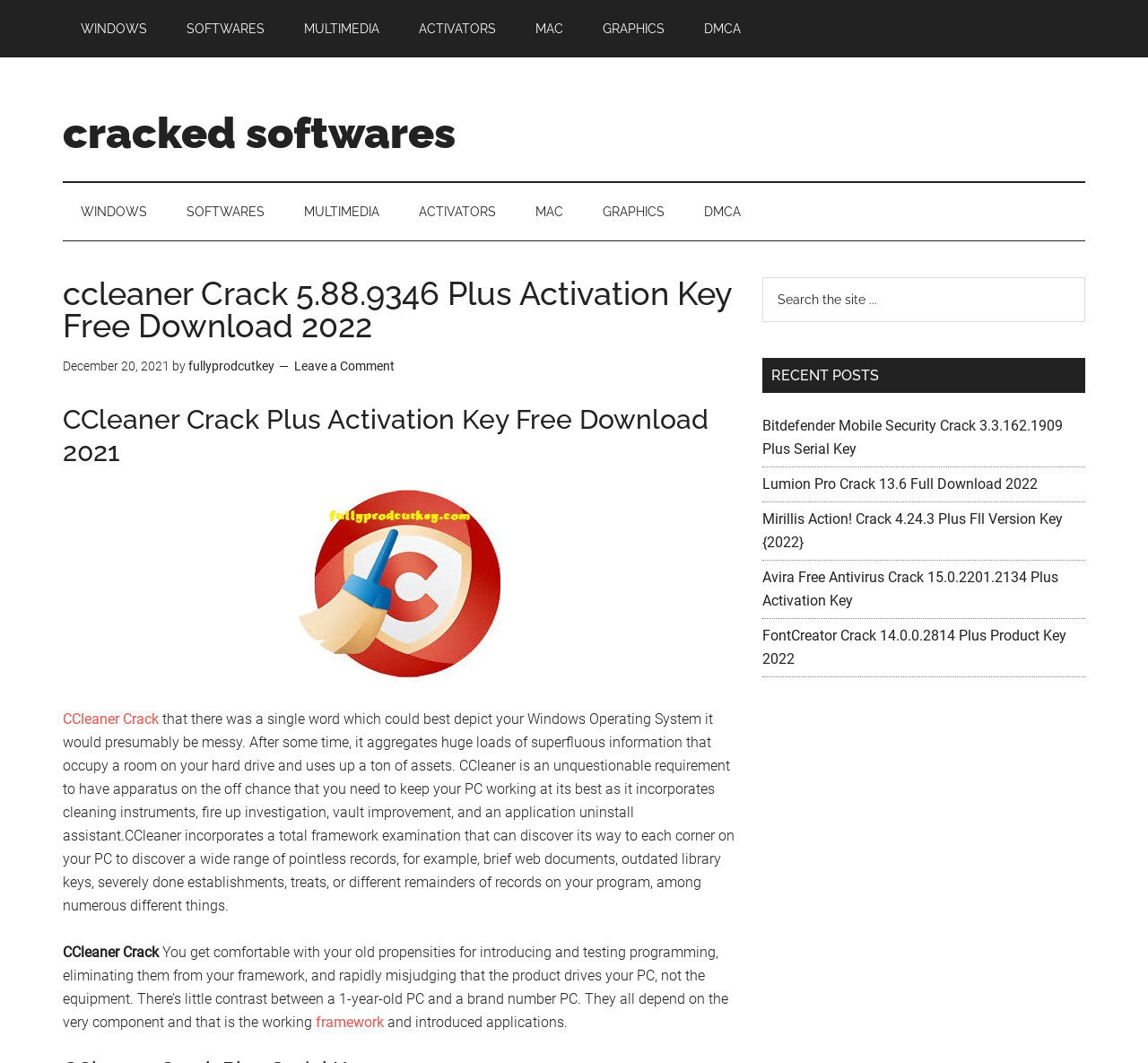Determine the bounding box coordinates of the region I should click to achieve the following instruction: "Click on ACTIVATORS link". Ensure the bounding box coordinates are four float numbers between 0 and 1, i.e., [left, top, right, bottom].

[0.349, 0.0, 0.448, 0.054]